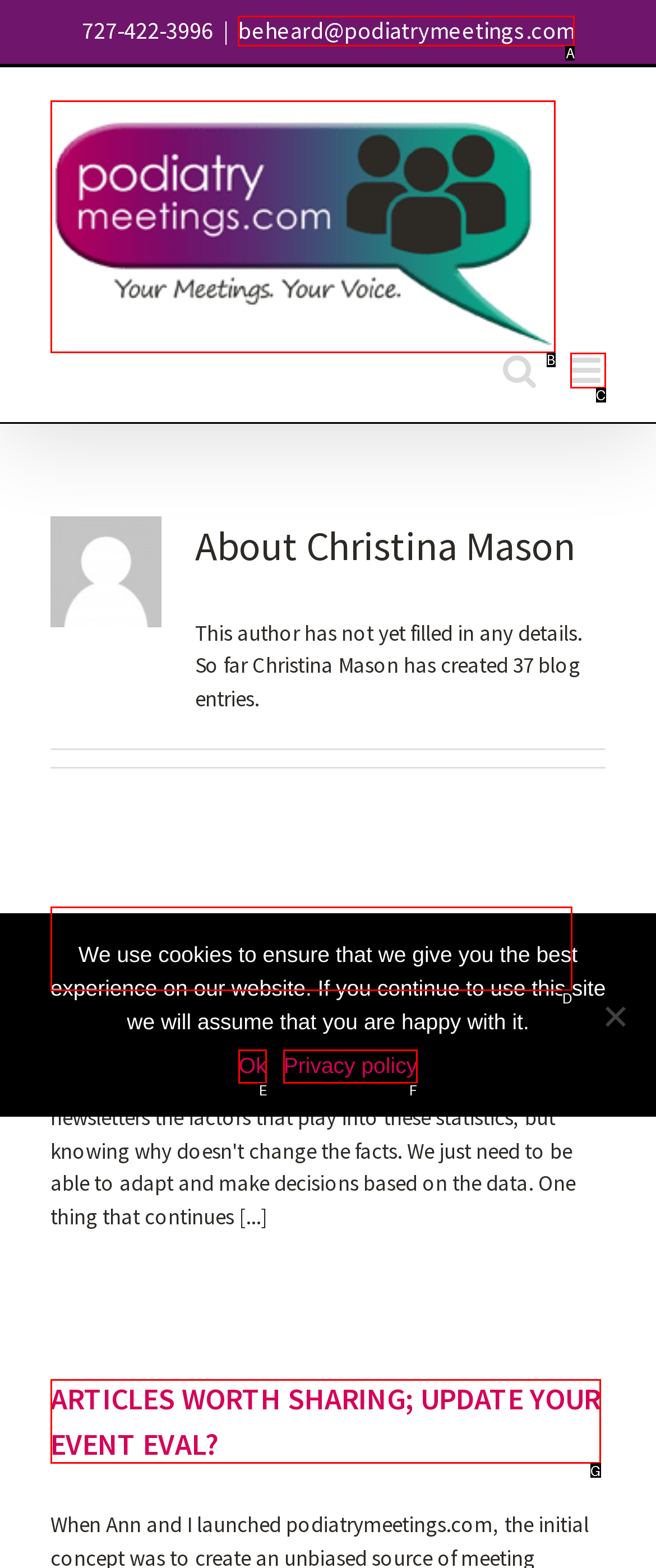Select the letter of the UI element that best matches: alt="PodiatryMeetings.com Logo"
Answer with the letter of the correct option directly.

B